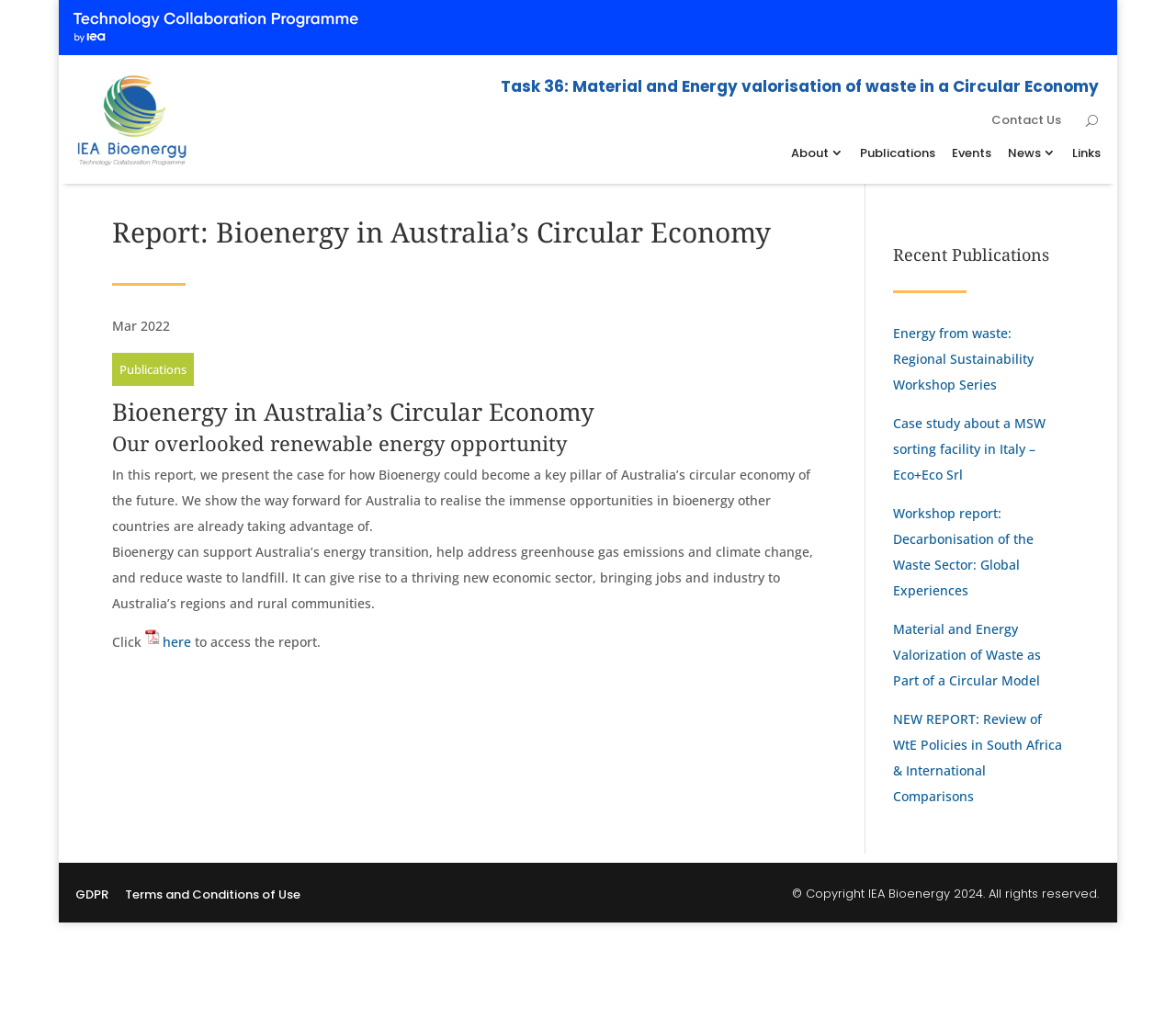Generate the text content of the main headline of the webpage.

Report: Bioenergy in Australia’s Circular Economy